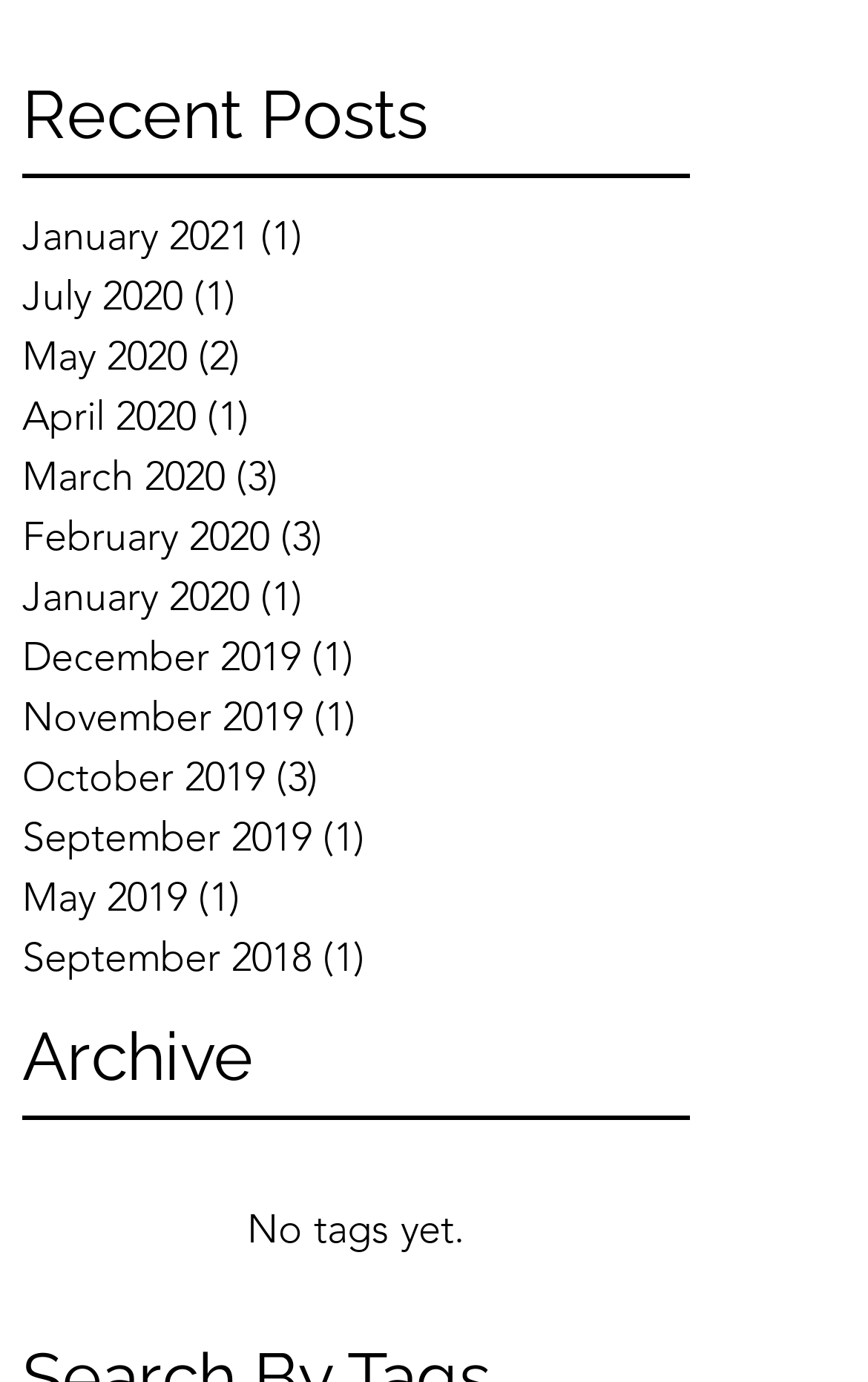Specify the bounding box coordinates for the region that must be clicked to perform the given instruction: "go to January 2021 archive".

[0.026, 0.149, 0.795, 0.193]